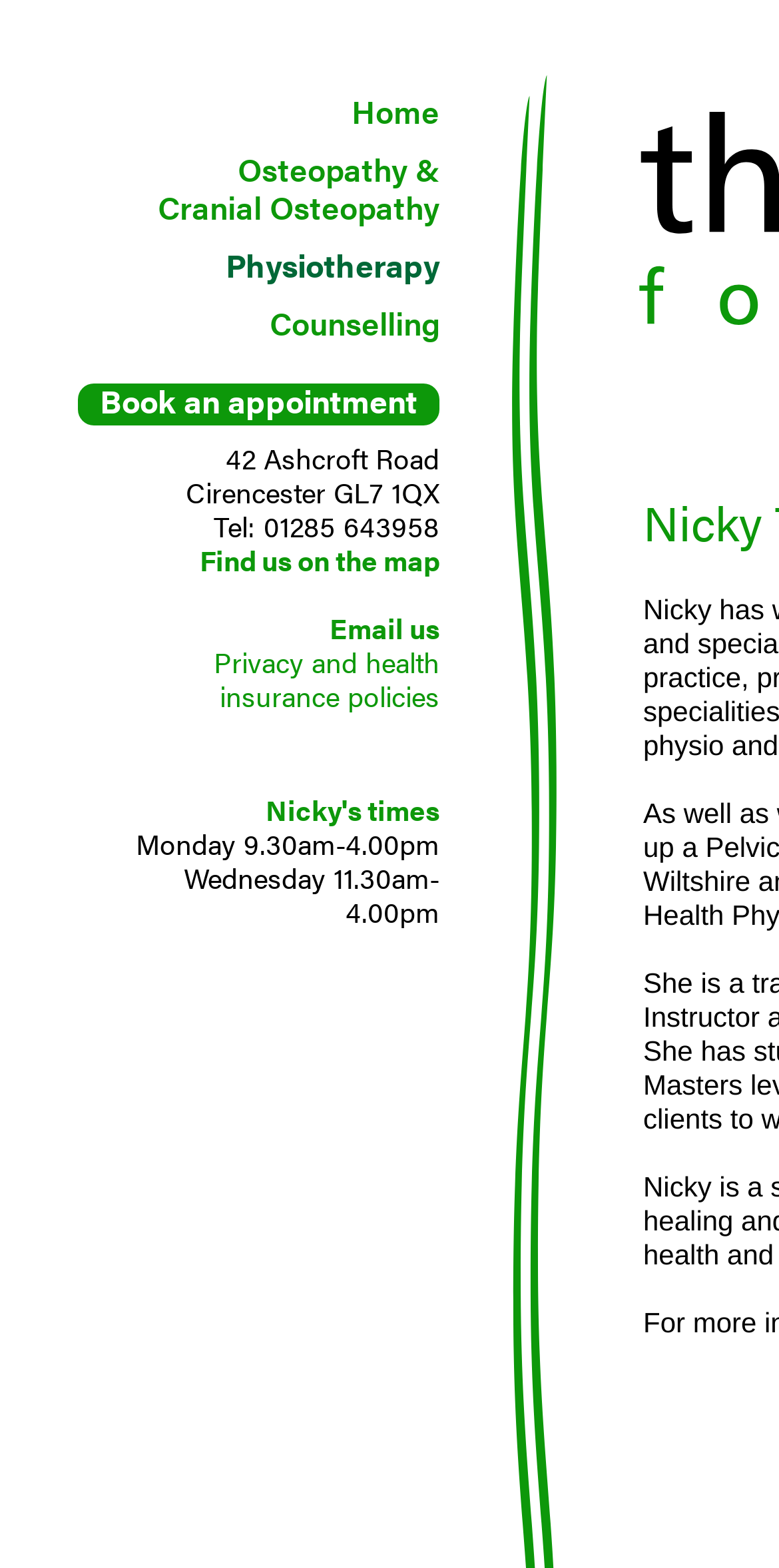Calculate the bounding box coordinates of the UI element given the description: "Home".

[0.1, 0.054, 0.564, 0.088]